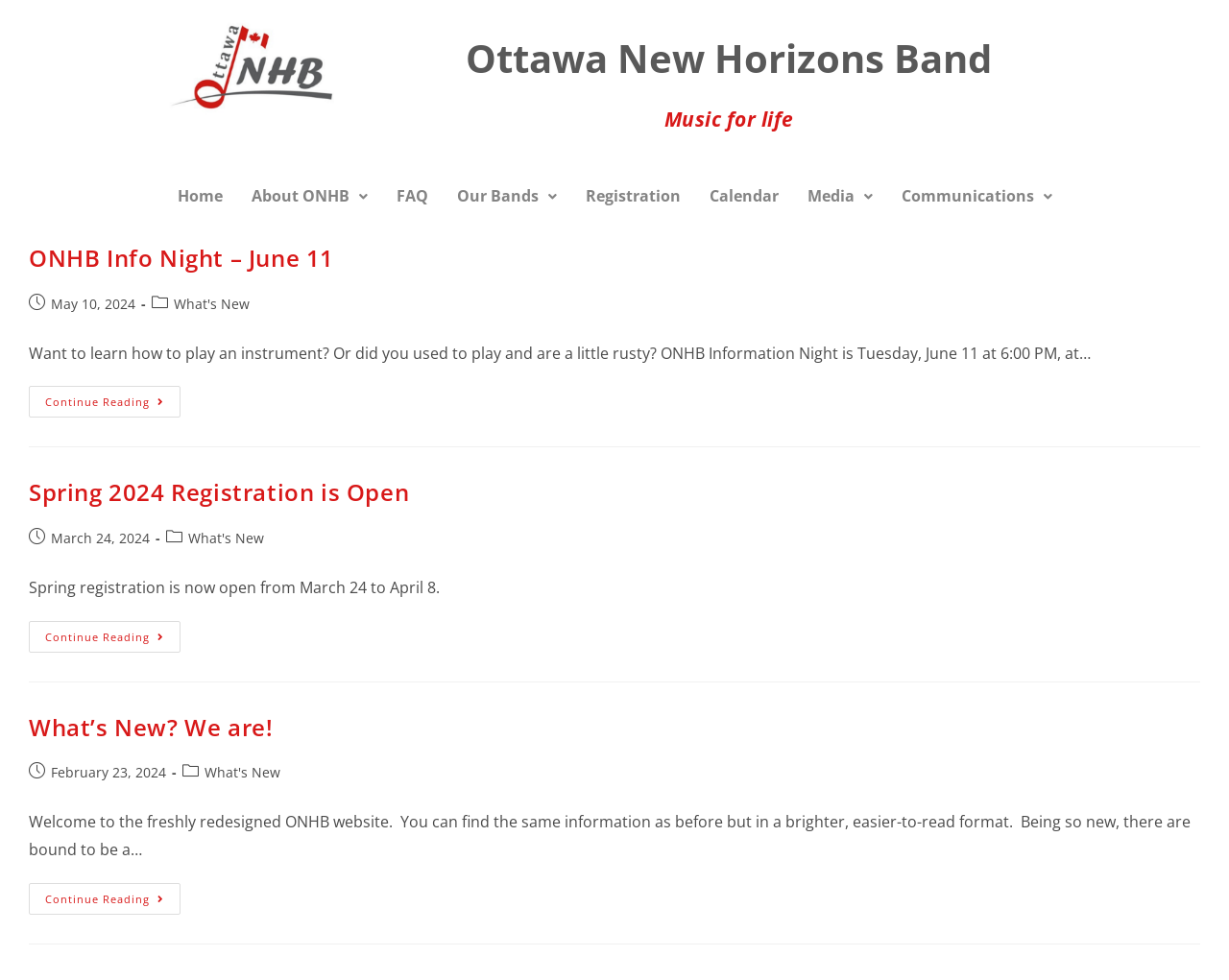Create an elaborate caption for the webpage.

The webpage is about Peter Garneau and the Ottawa New Horizons Band. At the top, there is a link on the left side, followed by a static text "Music for life". Below this, there is a navigation menu with seven links: "Home", "About ONHB", "FAQ", "Our Bands", "Registration", "Calendar", and "Media", each with a dropdown menu icon.

The main content of the webpage is divided into three sections, each containing an article. The first article has a heading "ONHB Info Night – June 11" and provides details about an information night event, including a link to continue reading. Below this, there is a list with a date "May 10, 2024" and a link to "What's New". The article also includes a brief description of the event and a link to continue reading.

The second article has a heading "Spring 2024 Registration is Open" and provides information about spring registration, including a link to continue reading. Below this, there is a list with a date "March 24, 2024" and a link to "What's New". The article also includes a brief description of the registration process and a link to continue reading.

The third article has a heading "What’s New? We are!" and welcomes visitors to the newly redesigned website, providing a brief description of the changes and a link to continue reading. Below this, there is a list with a date "February 23, 2024" and a link to "What's New".